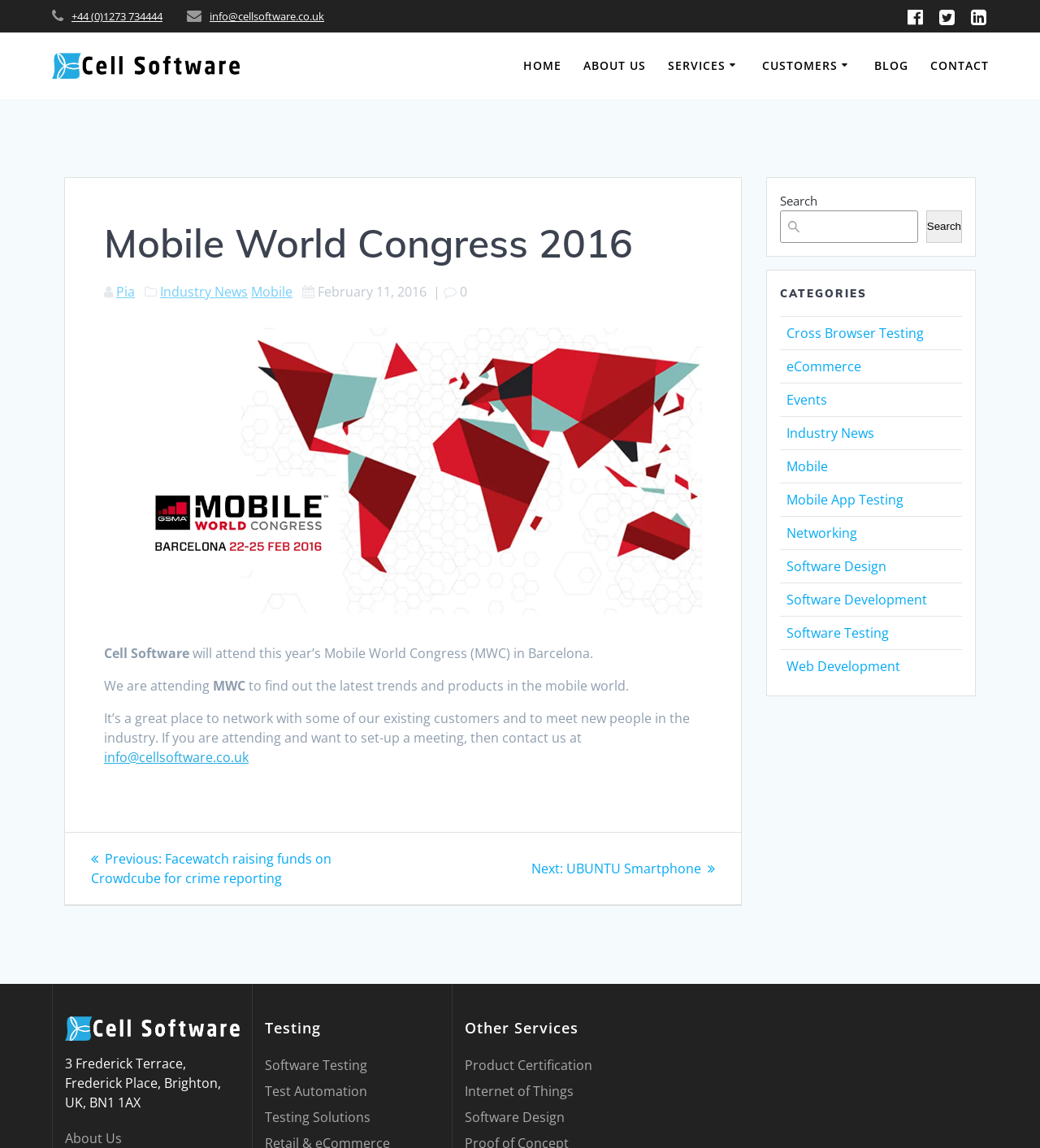Pinpoint the bounding box coordinates of the element that must be clicked to accomplish the following instruction: "Search for something". The coordinates should be in the format of four float numbers between 0 and 1, i.e., [left, top, right, bottom].

[0.75, 0.183, 0.883, 0.211]